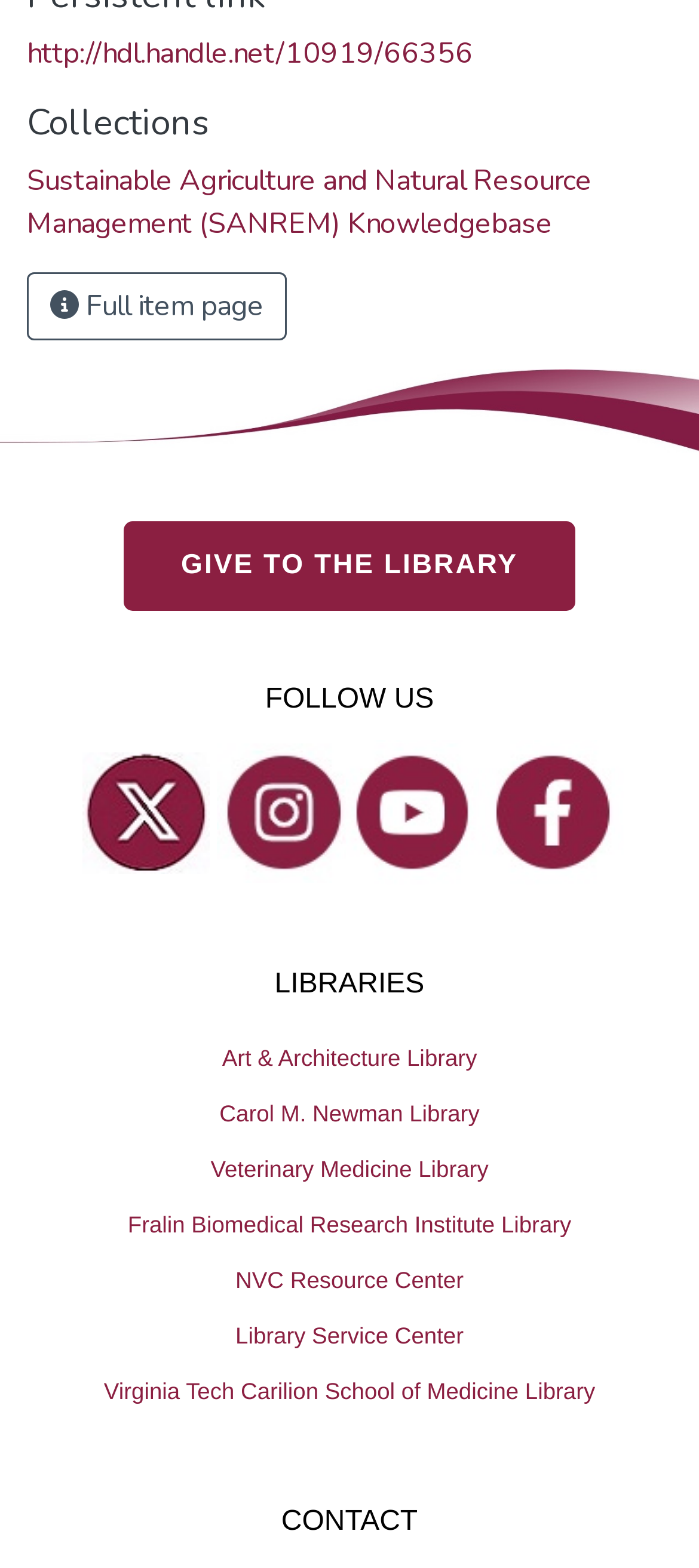What is the purpose of the 'GIVE TO THE LIBRARY' button?
Refer to the image and answer the question using a single word or phrase.

To donate to the library